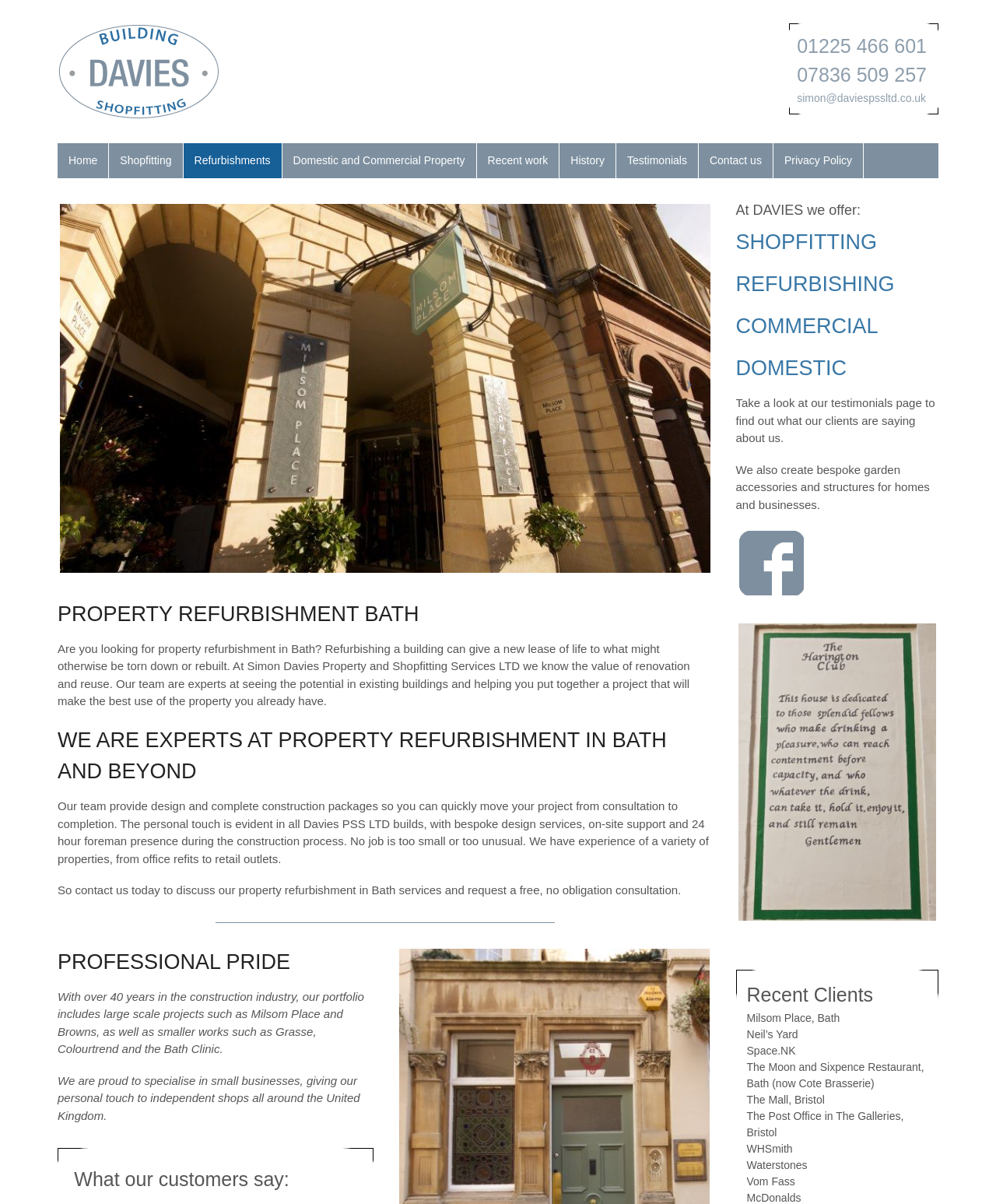Respond to the following question with a brief word or phrase:
What is the company's approach to construction projects?

Personal Touch